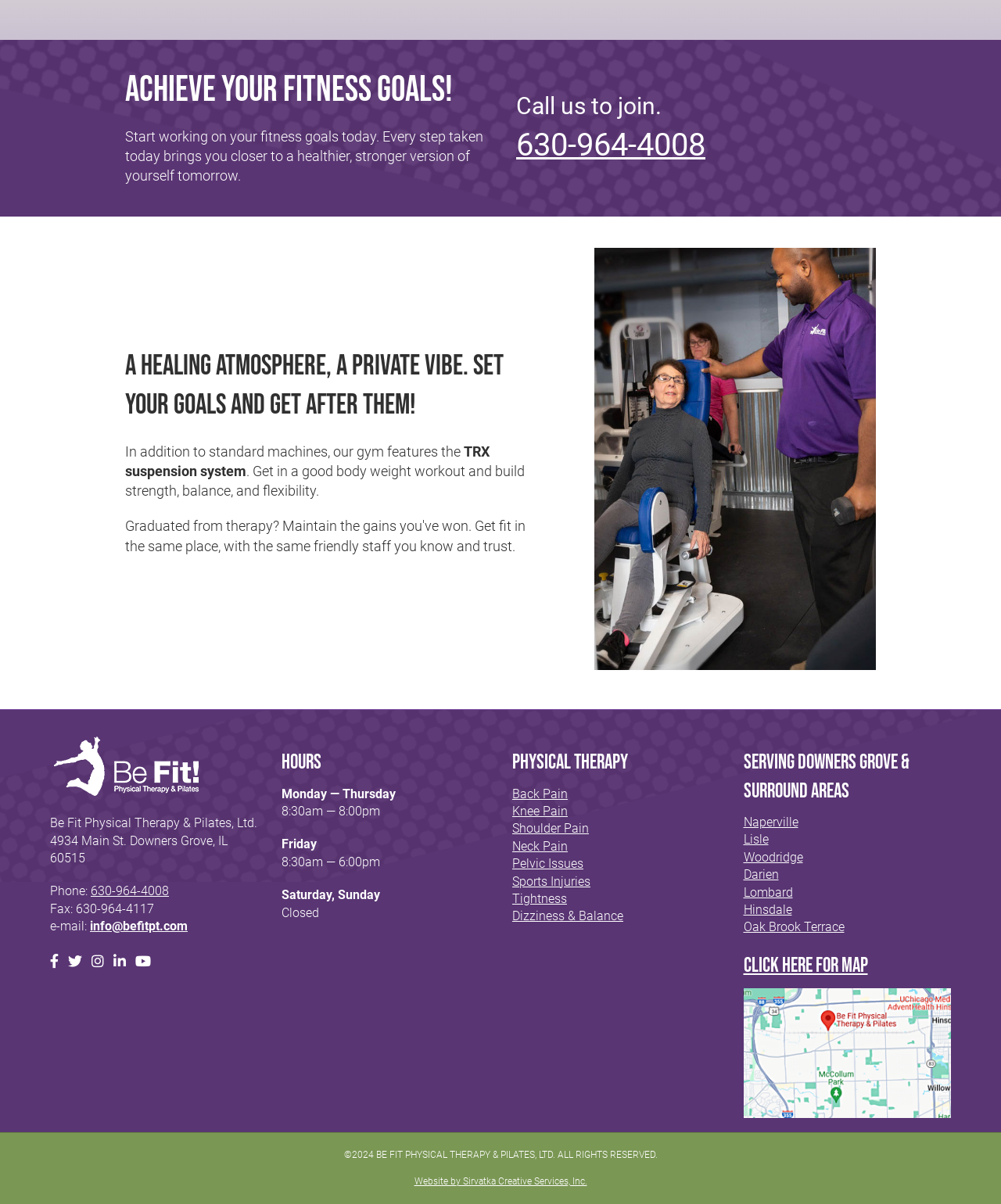Give the bounding box coordinates for this UI element: "Knee Pain". The coordinates should be four float numbers between 0 and 1, arranged as [left, top, right, bottom].

[0.512, 0.668, 0.567, 0.68]